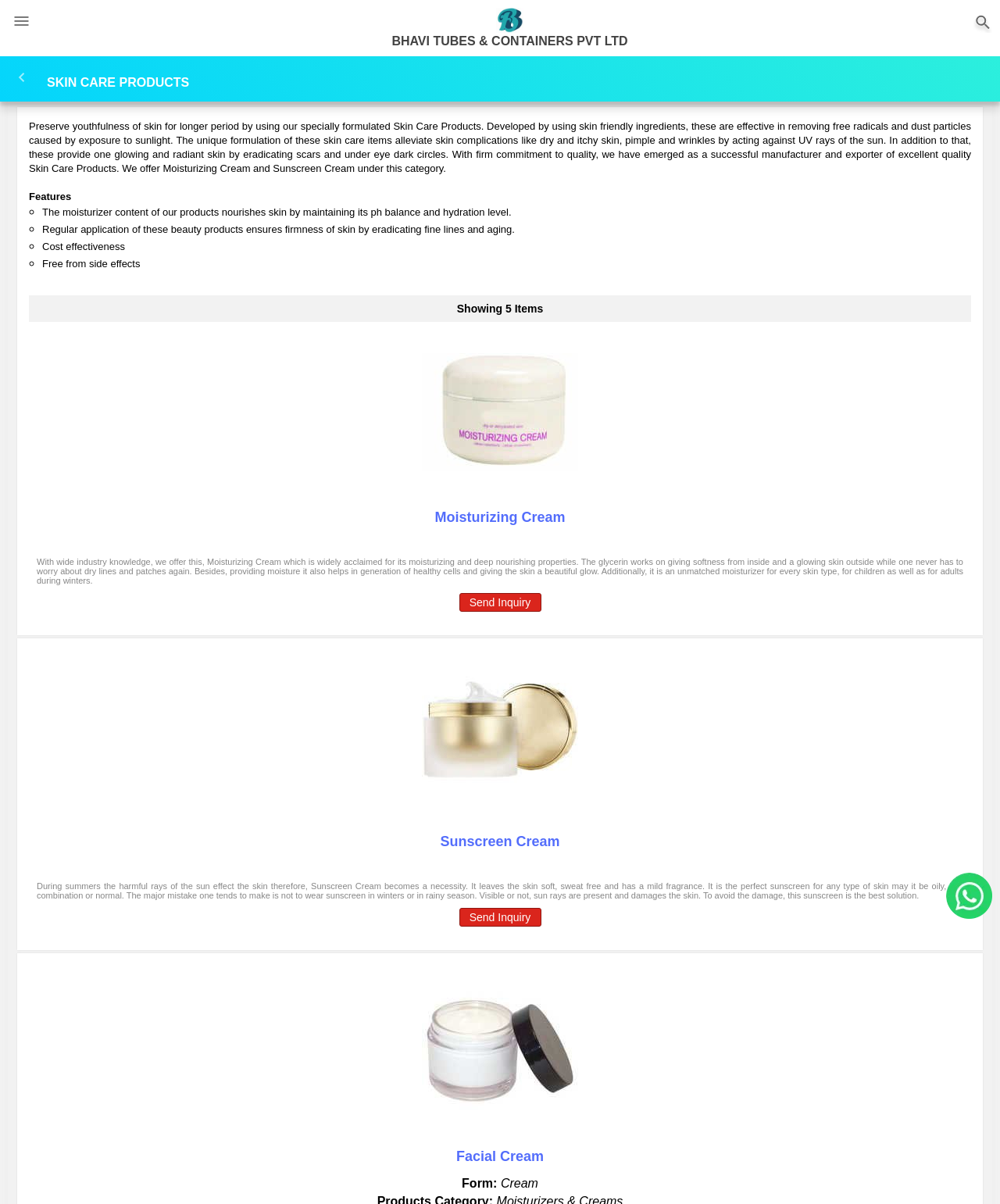Locate the coordinates of the bounding box for the clickable region that fulfills this instruction: "Click the link to BHAVI TUBES & CONTAINERS PVT LTD".

[0.496, 0.011, 0.523, 0.022]